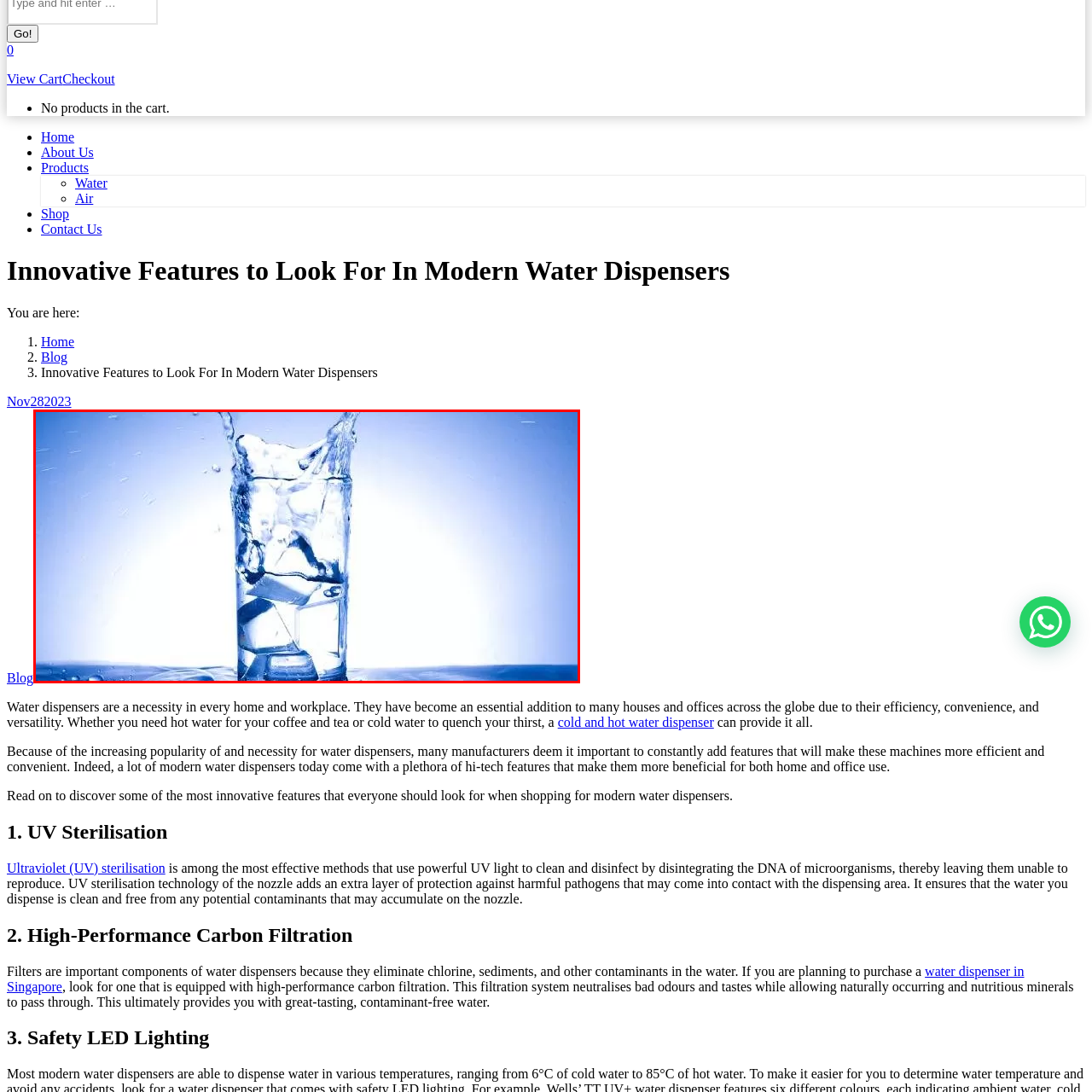Create an extensive description for the image inside the red frame.

The image captures a visually striking moment as ice cubes cascade into a glass filled with clear water, creating a captivating splash. The refreshing scene is enhanced by a soothing blue background, evoking a sense of coolness and hydration. This image embodies the essence of modern water dispensers, which are designed to provide not only cold water for those hot days, but also the convenience and efficiency that people seek in their daily lives. The dynamic movement of water and ice reflects the innovative features and technologies, such as high-performance carbon filtration and UV sterilization, that are integral to many contemporary water dispensers, making them essential for both home and workplace use.